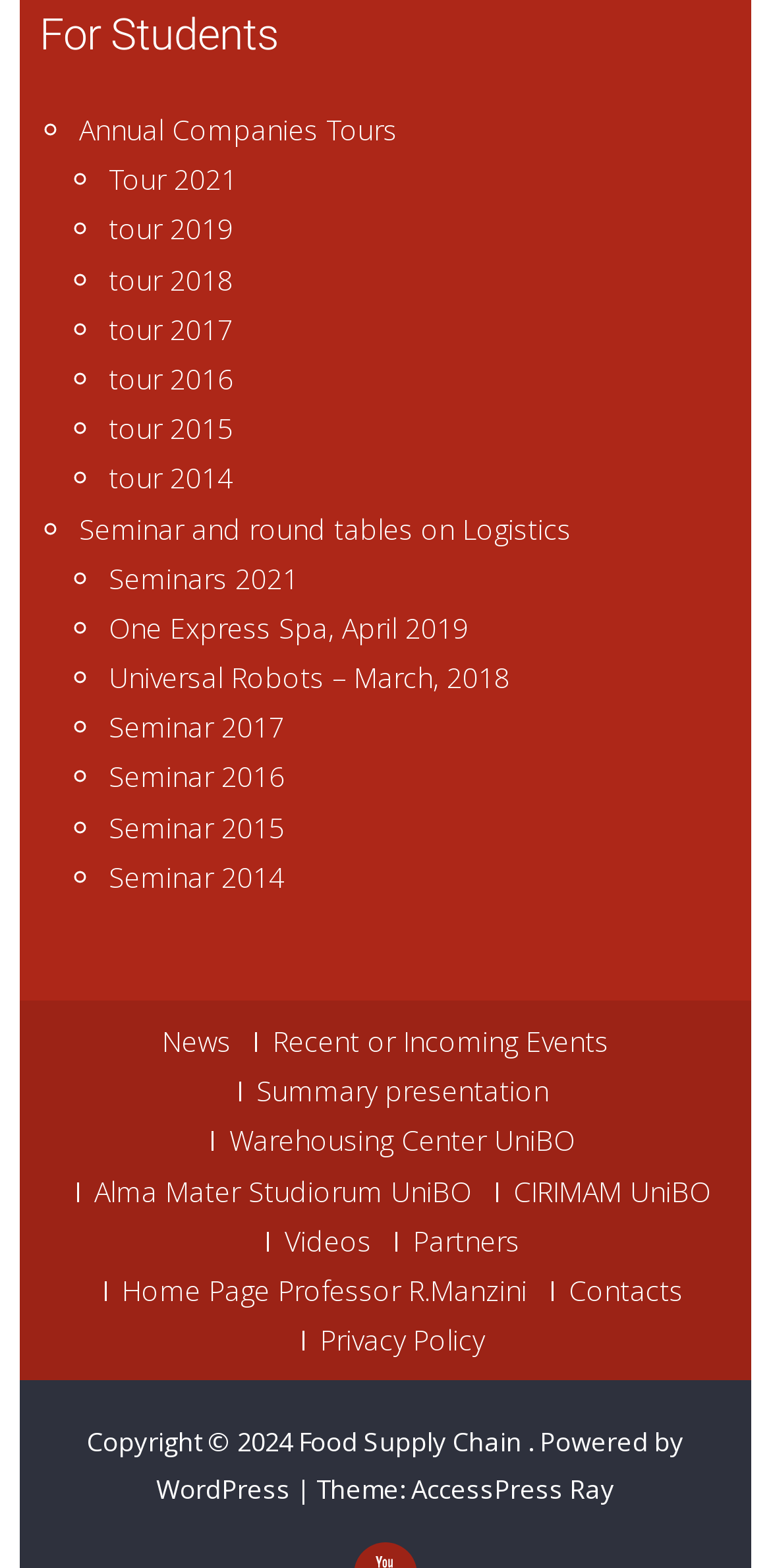Please find the bounding box coordinates of the element that you should click to achieve the following instruction: "Read the blog". The coordinates should be presented as four float numbers between 0 and 1: [left, top, right, bottom].

None